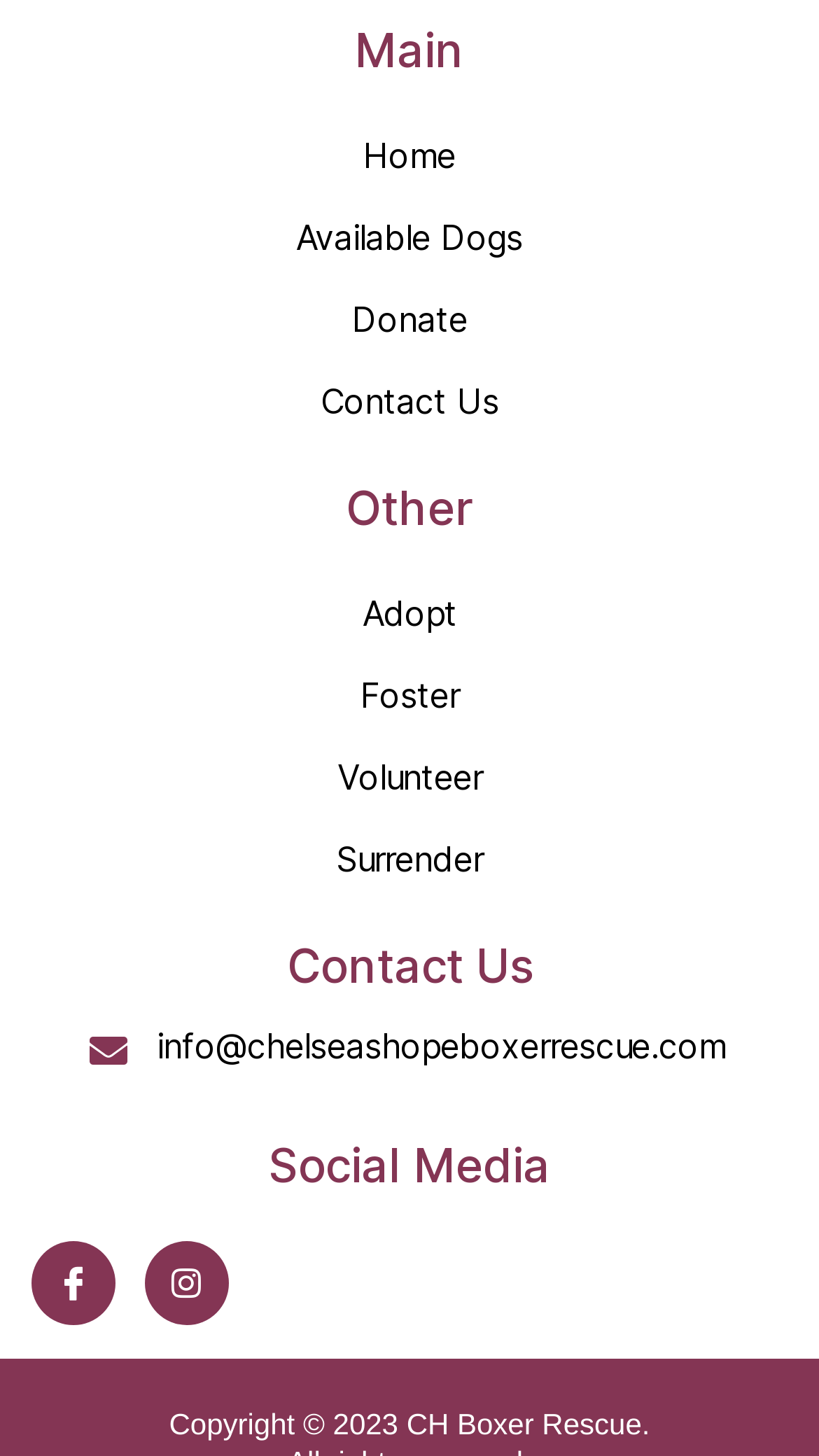Please identify the bounding box coordinates of the clickable region that I should interact with to perform the following instruction: "go to home page". The coordinates should be expressed as four float numbers between 0 and 1, i.e., [left, top, right, bottom].

[0.026, 0.08, 0.974, 0.136]